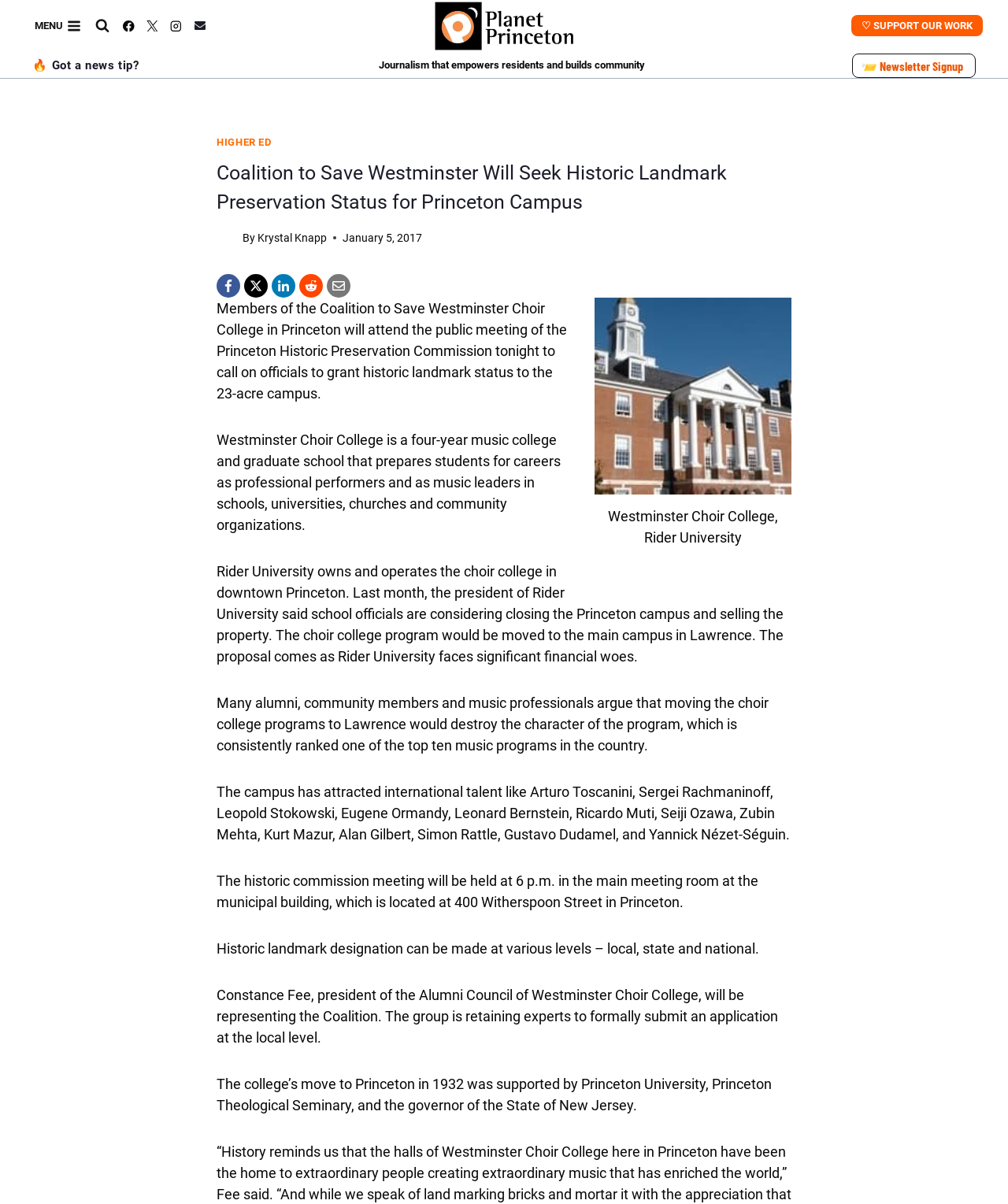What is the name of the college mentioned in the article?
Can you offer a detailed and complete answer to this question?

I found the answer by reading the article, which mentions 'Westminster Choir College in Princeton' in the first paragraph. The college is also mentioned multiple times throughout the article.